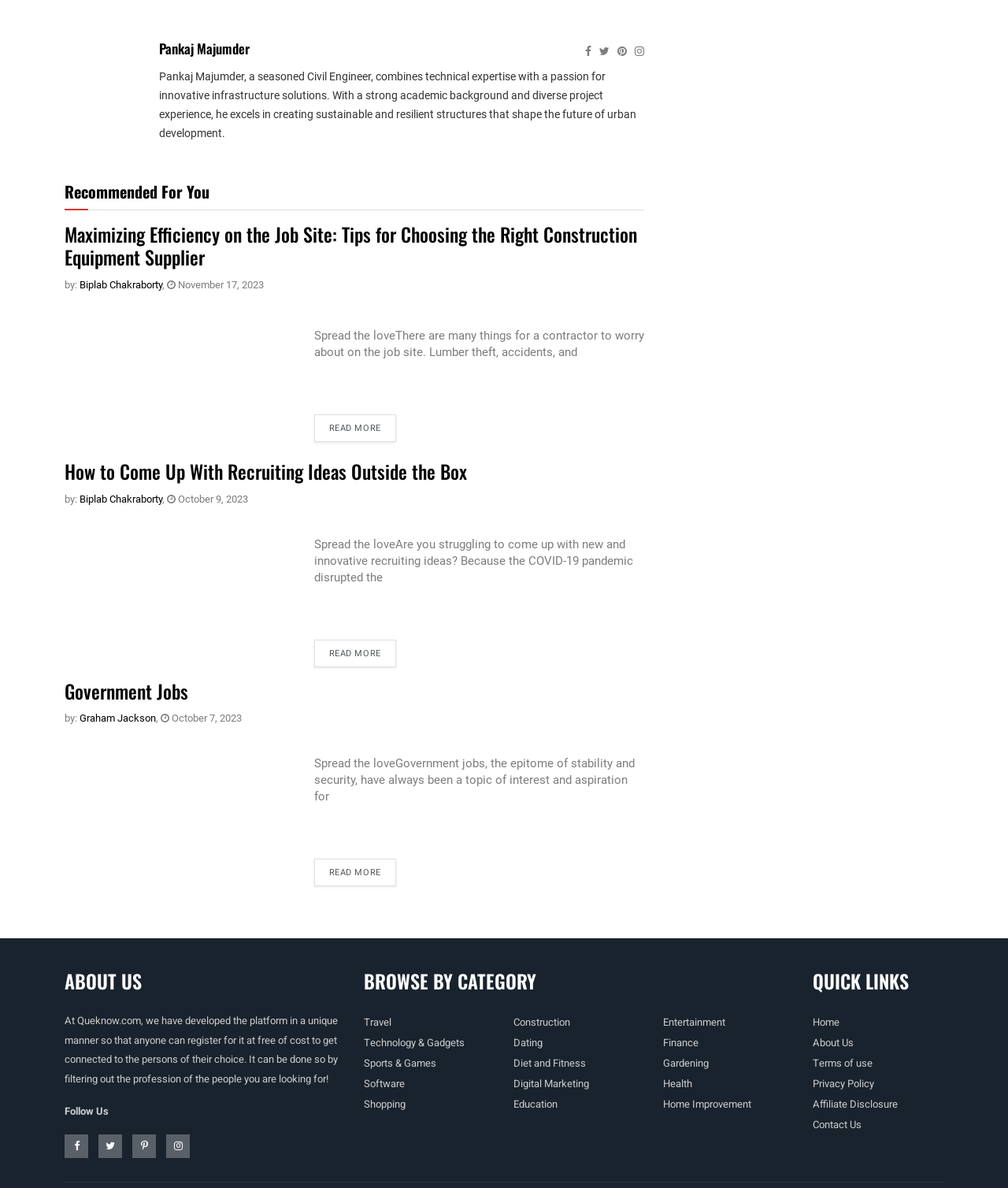Determine the bounding box coordinates for the region that must be clicked to execute the following instruction: "Browse by category 'Construction'".

[0.509, 0.854, 0.566, 0.867]